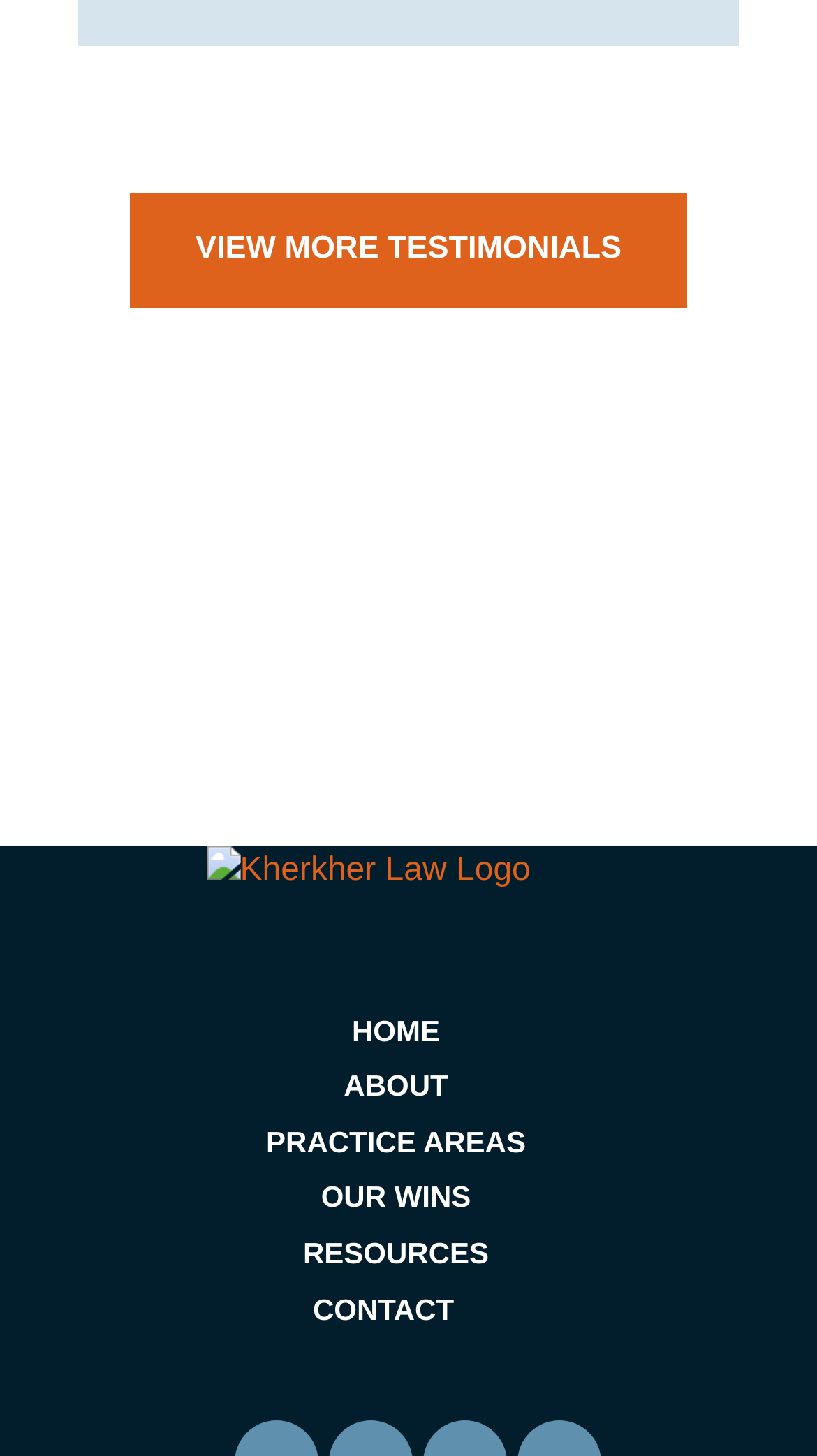Find the UI element described as: "About" and predict its bounding box coordinates. Ensure the coordinates are four float numbers between 0 and 1, [left, top, right, bottom].

[0.421, 0.734, 0.548, 0.757]